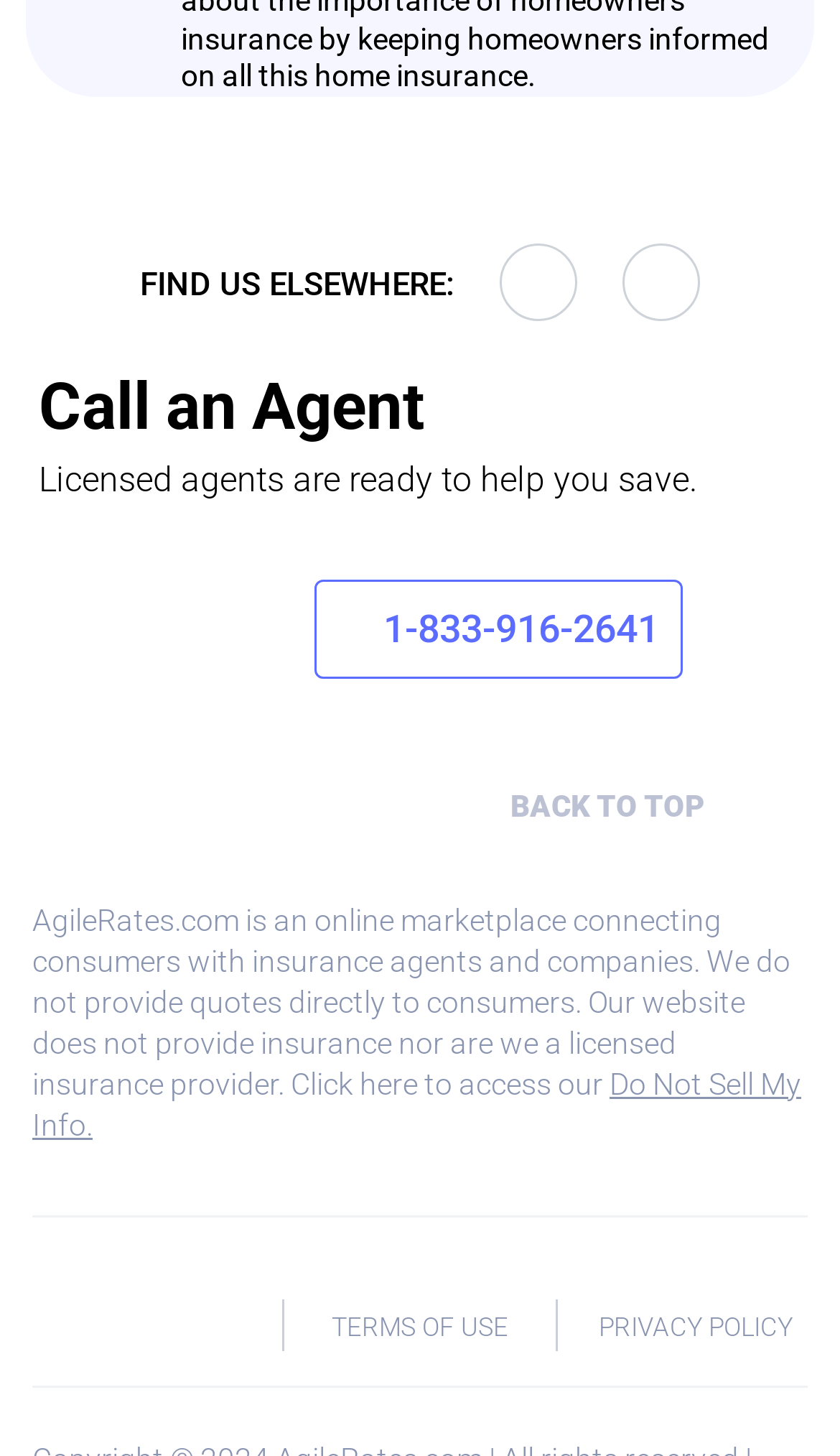What is the purpose of the 'BACK TO TOP' link?
Please use the image to deliver a detailed and complete answer.

I inferred the purpose of the 'BACK TO TOP' link by its location at the bottom of the webpage and its text, which suggests that it allows users to navigate back to the top of the webpage.